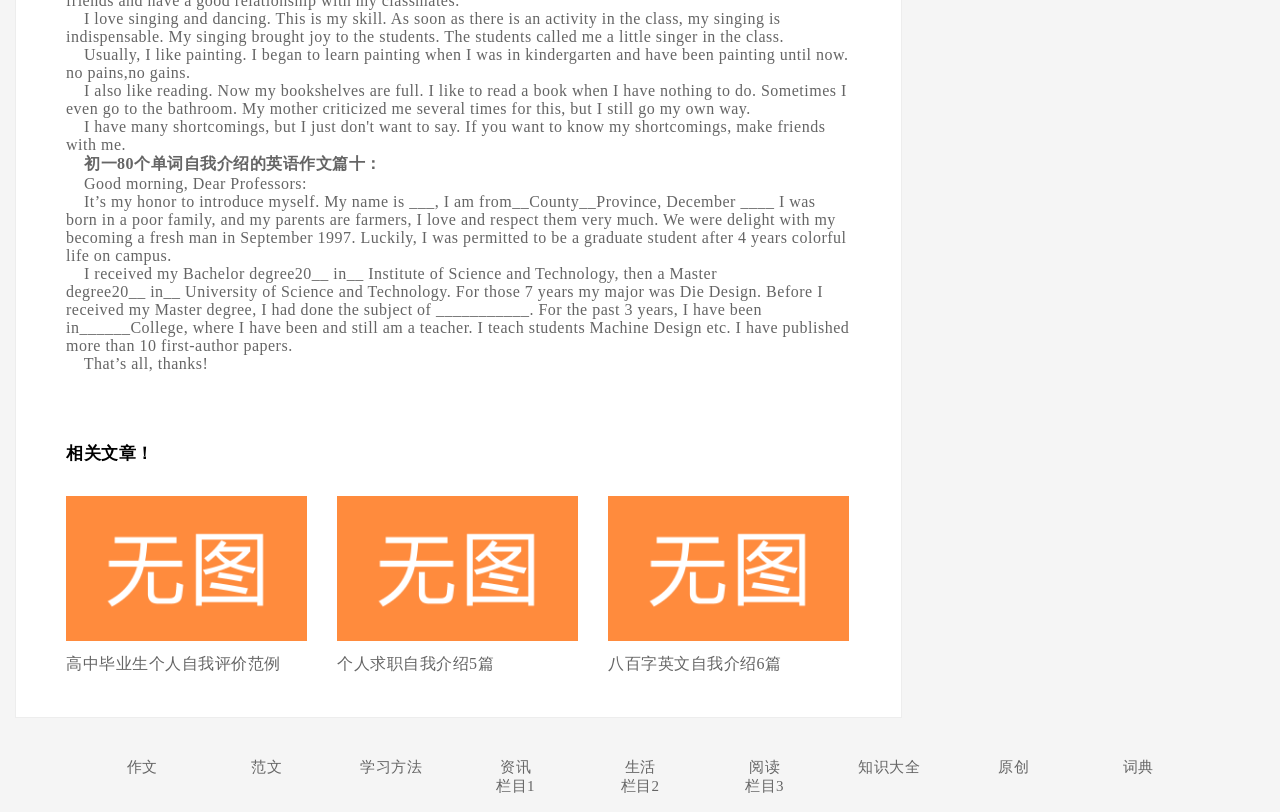Bounding box coordinates are specified in the format (top-left x, top-left y, bottom-right x, bottom-right y). All values are floating point numbers bounded between 0 and 1. Please provide the bounding box coordinate of the region this sentence describes: parent_node: 高中毕业生个人自我评价范例

[0.052, 0.611, 0.24, 0.789]